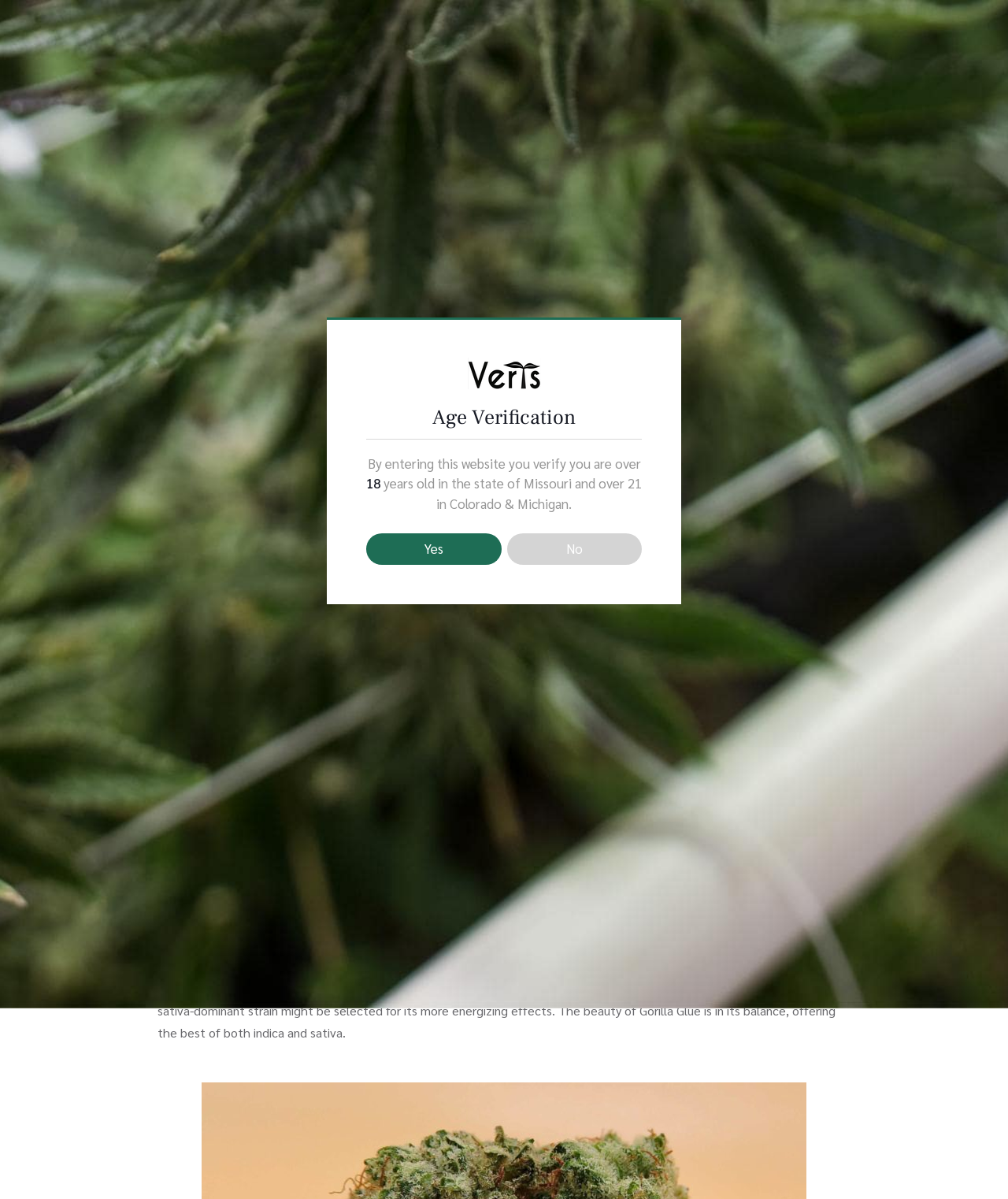Find and indicate the bounding box coordinates of the region you should select to follow the given instruction: "View the 'PRODUCTS' page".

None